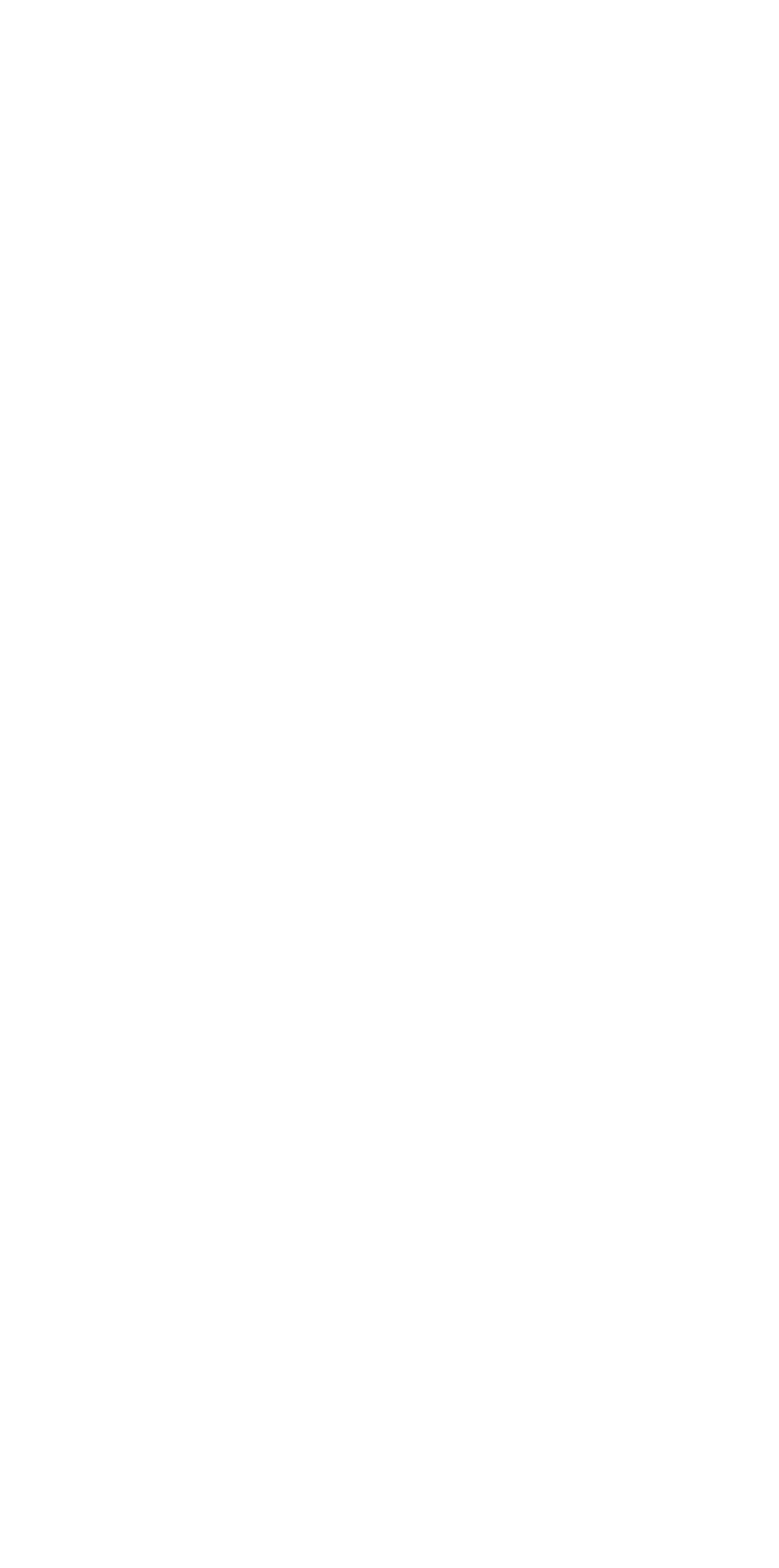Predict the bounding box of the UI element that fits this description: "news article about ai technology".

[0.103, 0.299, 0.715, 0.343]